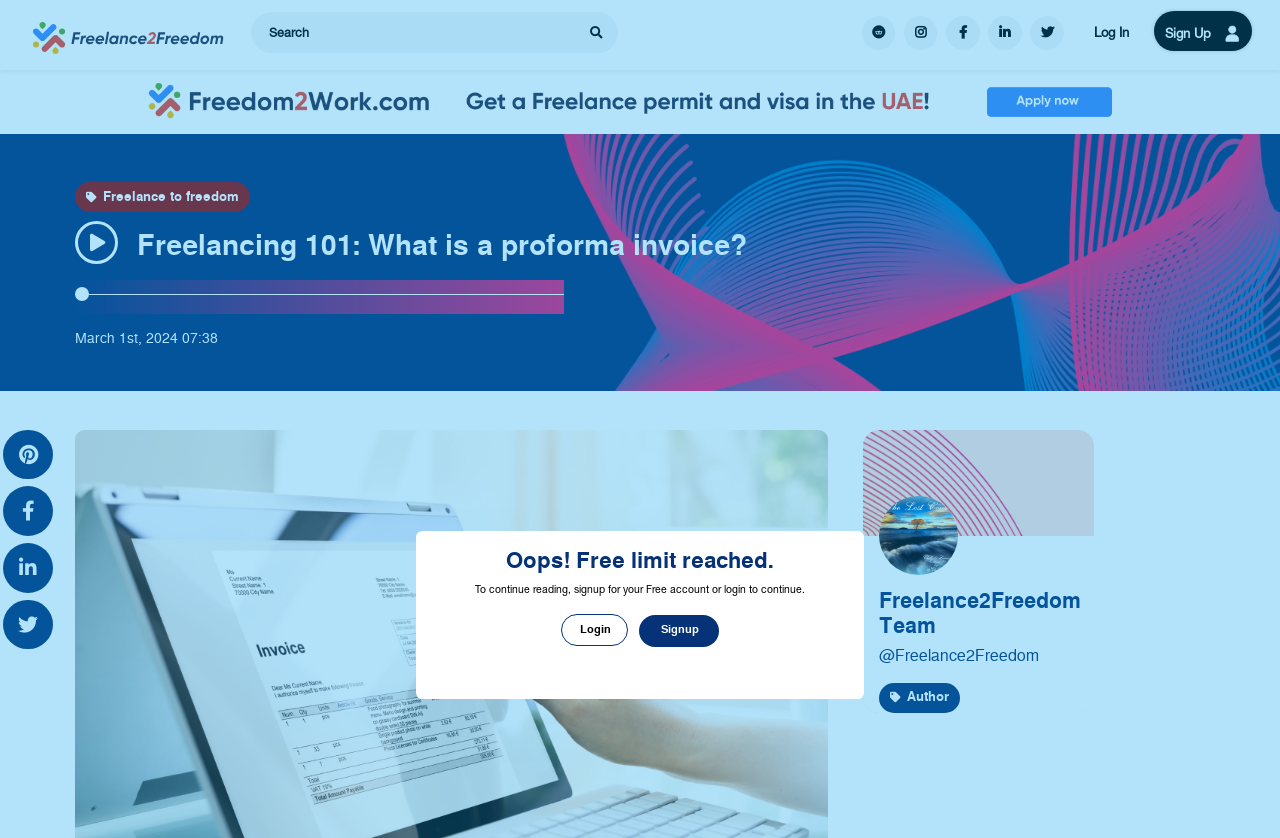Look at the image and write a detailed answer to the question: 
What is the purpose of the search box?

The search box is provided at the top of the webpage, allowing users to search for specific content or topics within the website.